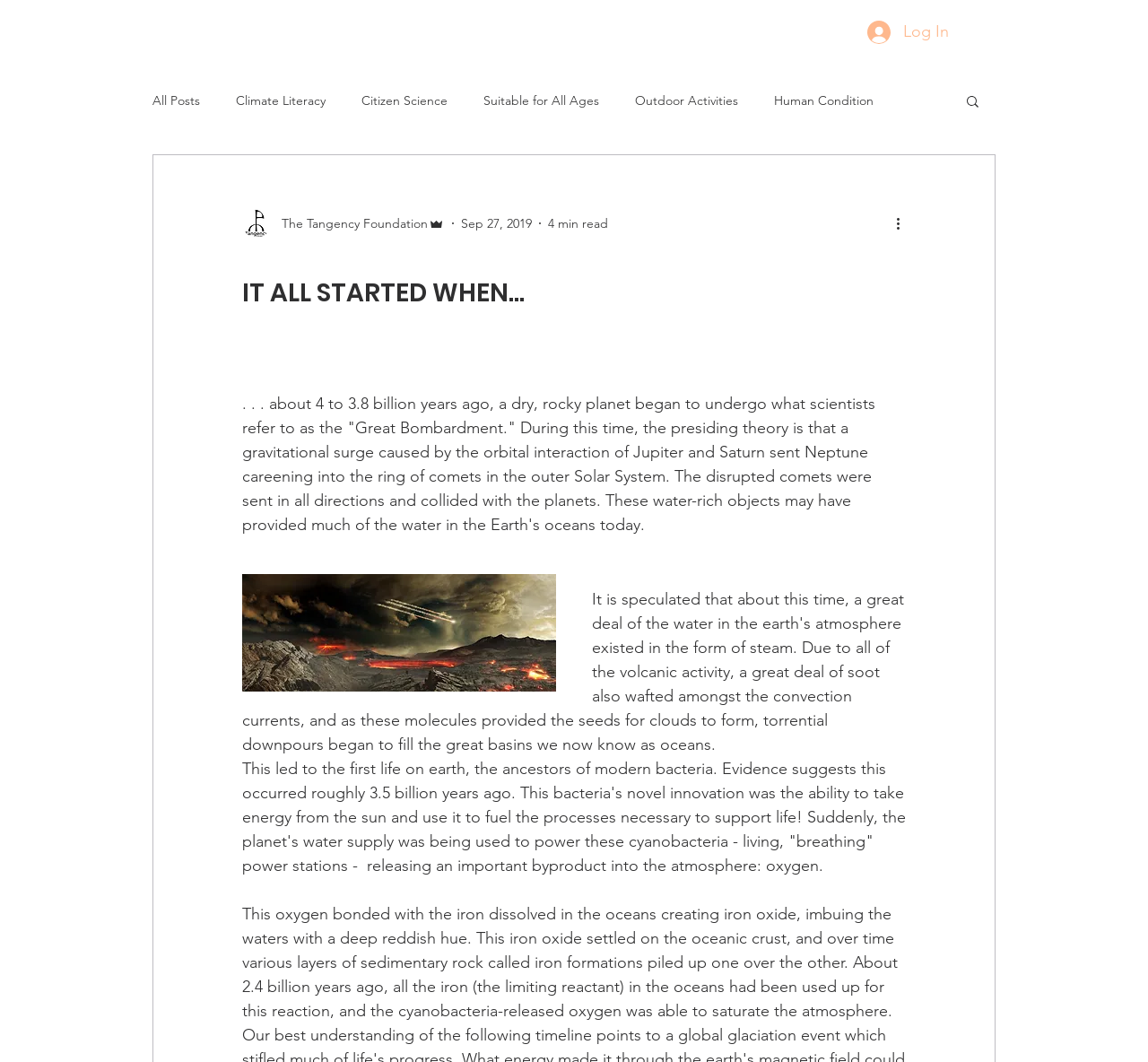Kindly determine the bounding box coordinates of the area that needs to be clicked to fulfill this instruction: "Explore the 'Organization' page".

[0.72, 0.155, 0.784, 0.17]